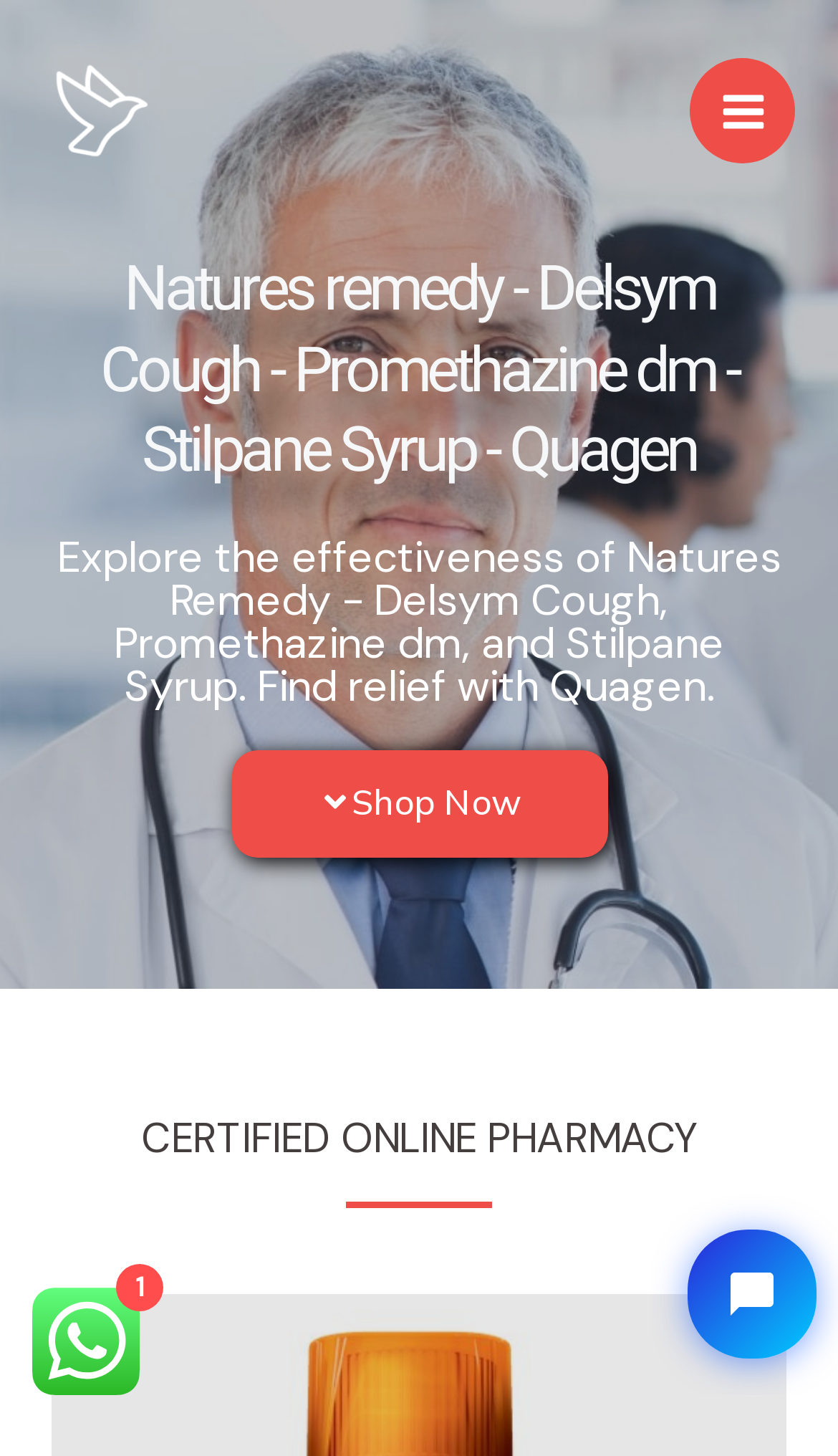Given the webpage screenshot and the description, determine the bounding box coordinates (top-left x, top-left y, bottom-right x, bottom-right y) that define the location of the UI element matching this description: Menu

None